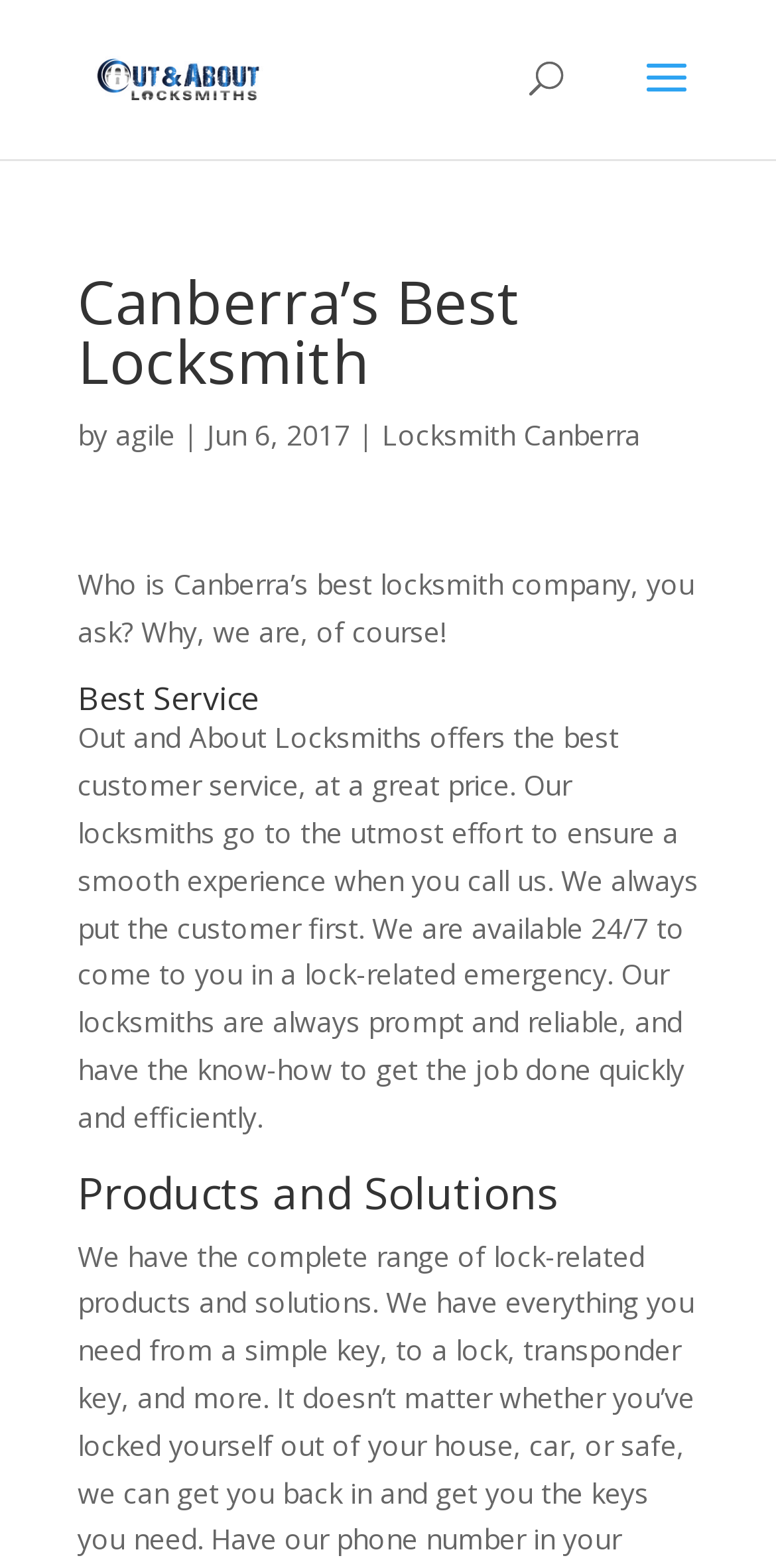What is the goal of the locksmiths? Based on the screenshot, please respond with a single word or phrase.

Smooth experience